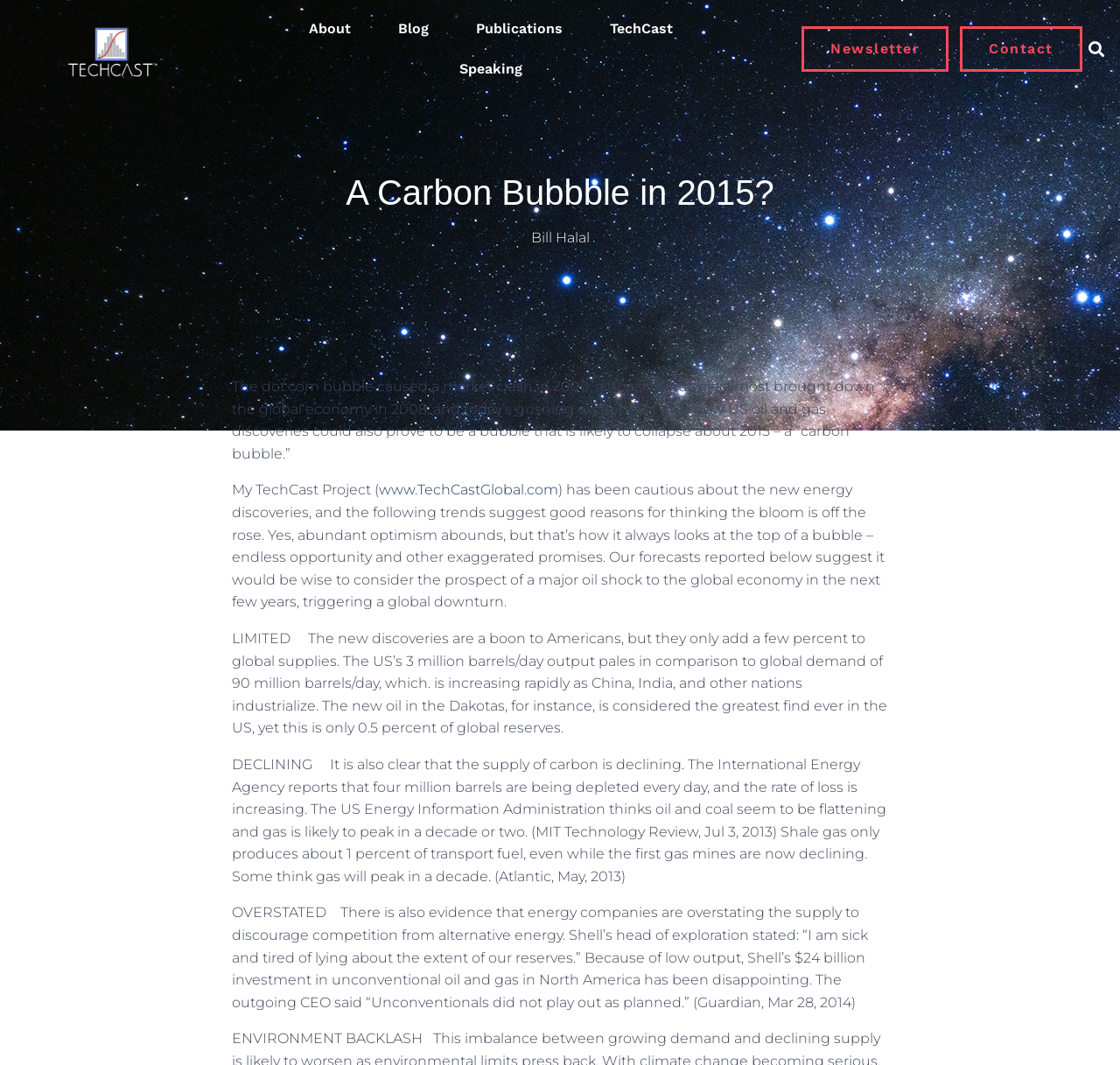Please reply to the following question with a single word or a short phrase:
What is the URL of the TechCast project?

www.TechCastGlobal.com